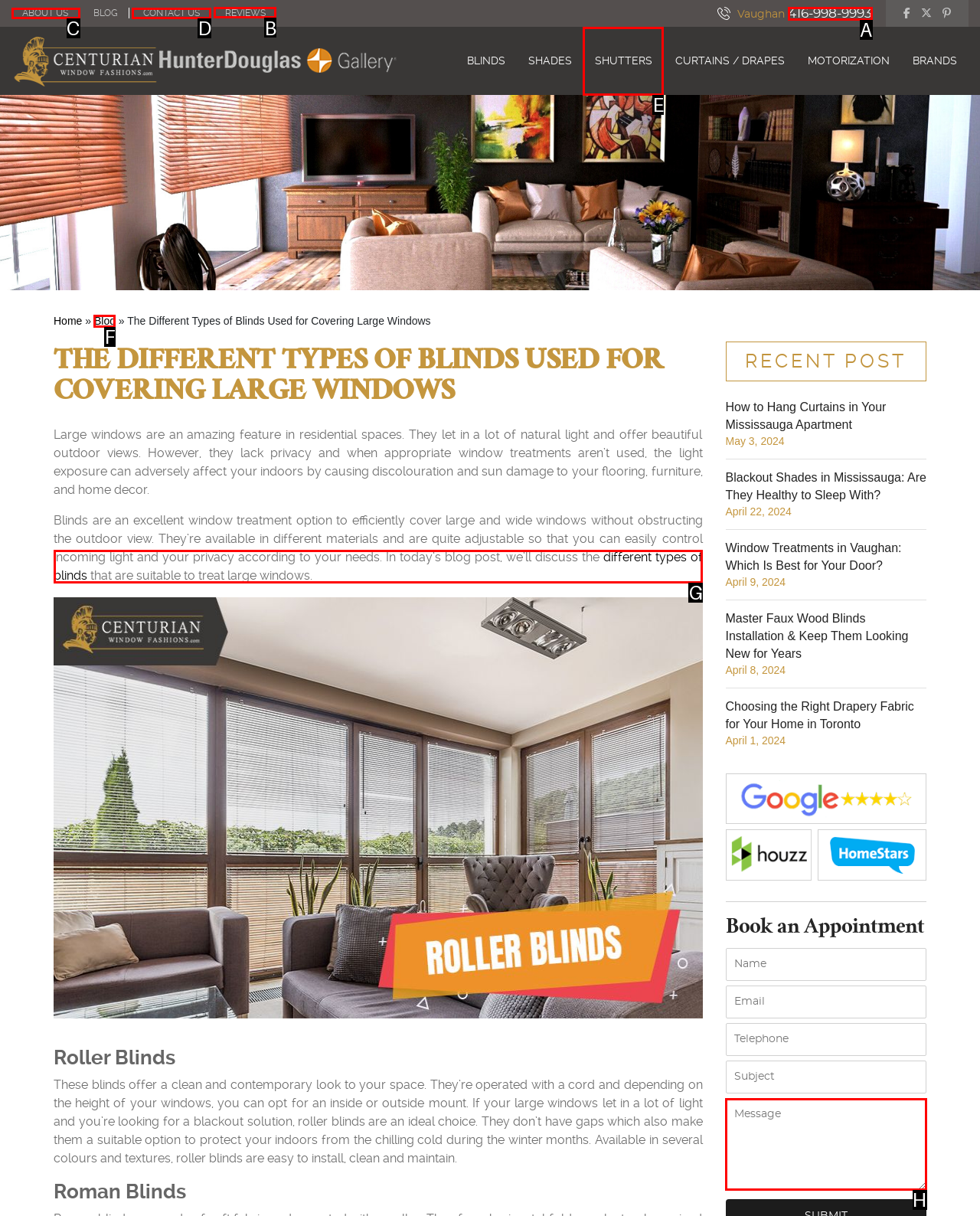Determine which option you need to click to execute the following task: Click on REVIEWS. Provide your answer as a single letter.

B